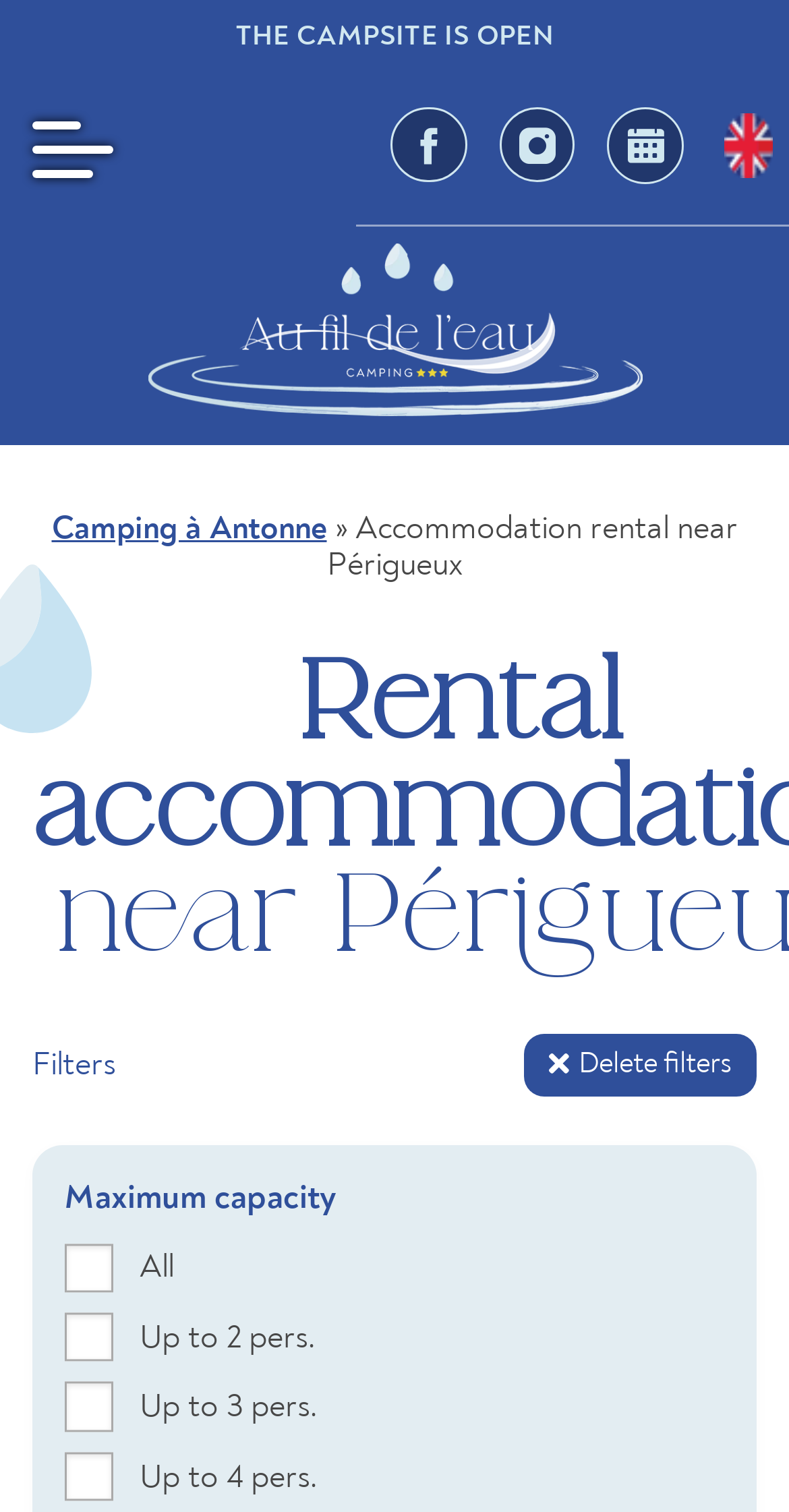What is the purpose of the 'Filters' button?
Please give a detailed and elaborate answer to the question based on the image.

The answer can be inferred by looking at the 'Filters' button and the 'Delete filters' button next to it, suggesting that the 'Filters' button is used to filter accommodations based on certain criteria, such as maximum capacity.